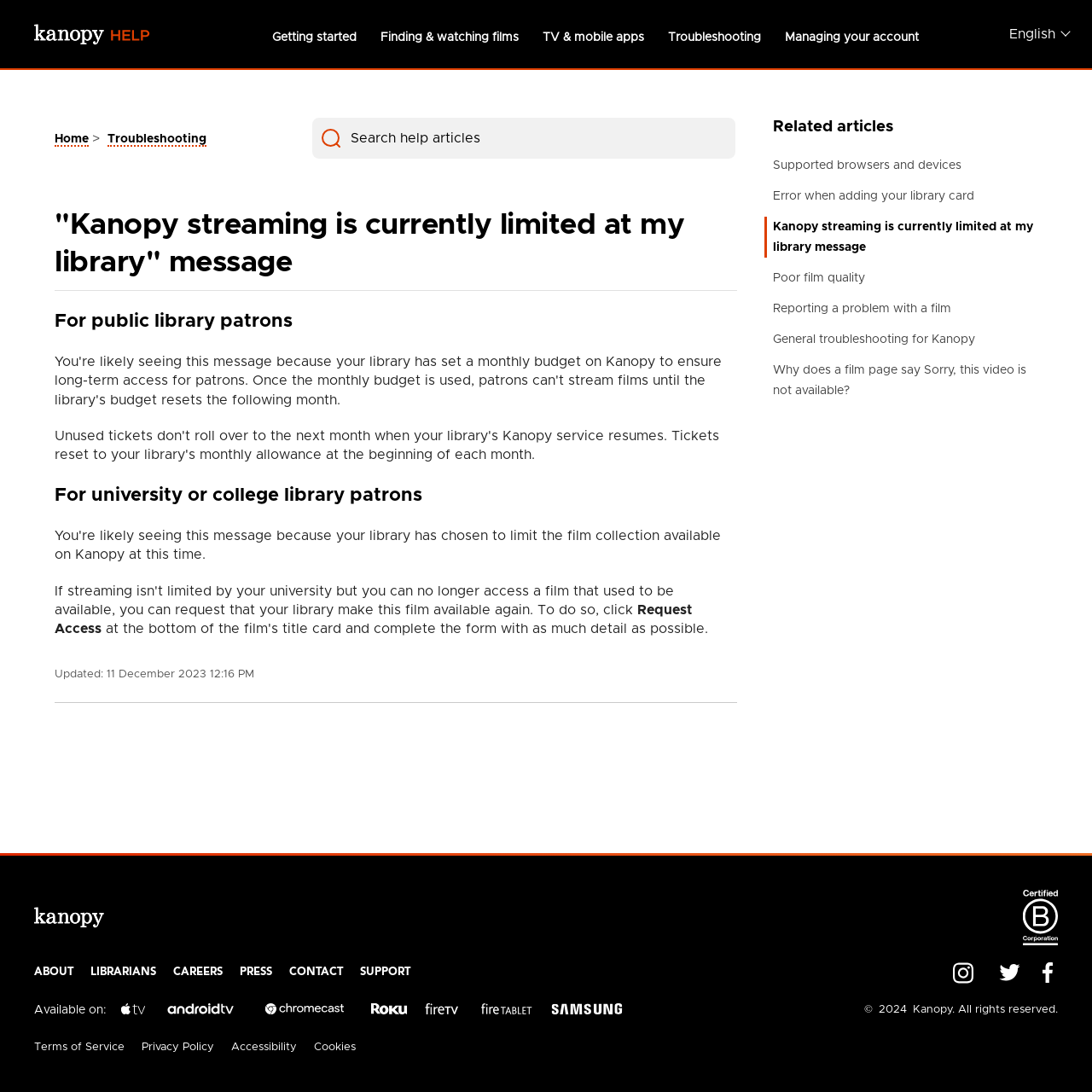Locate the bounding box coordinates of the segment that needs to be clicked to meet this instruction: "Click the 'Getting started' link".

[0.249, 0.028, 0.326, 0.041]